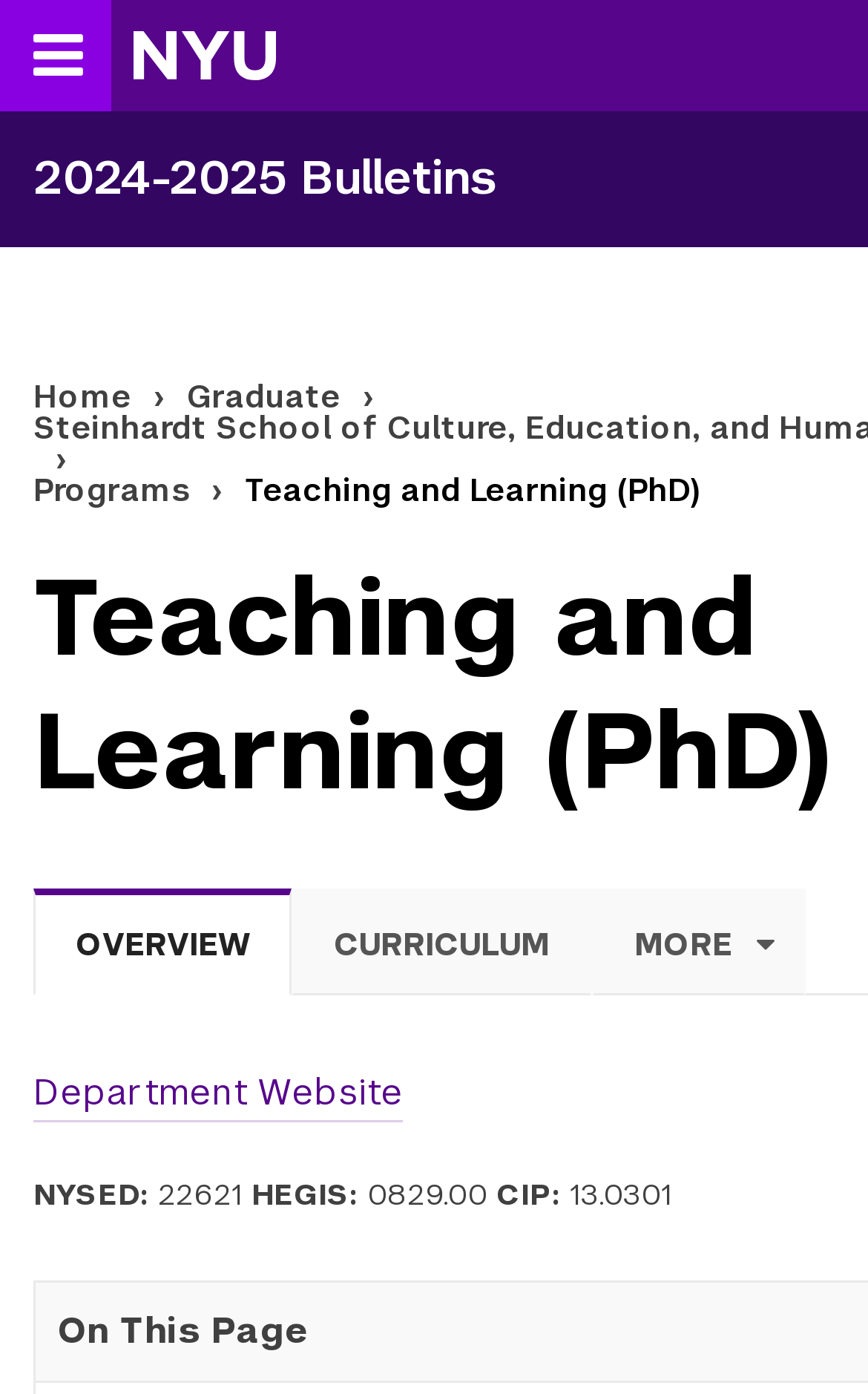Extract the main title from the webpage.

Teaching and Learning (PhD)